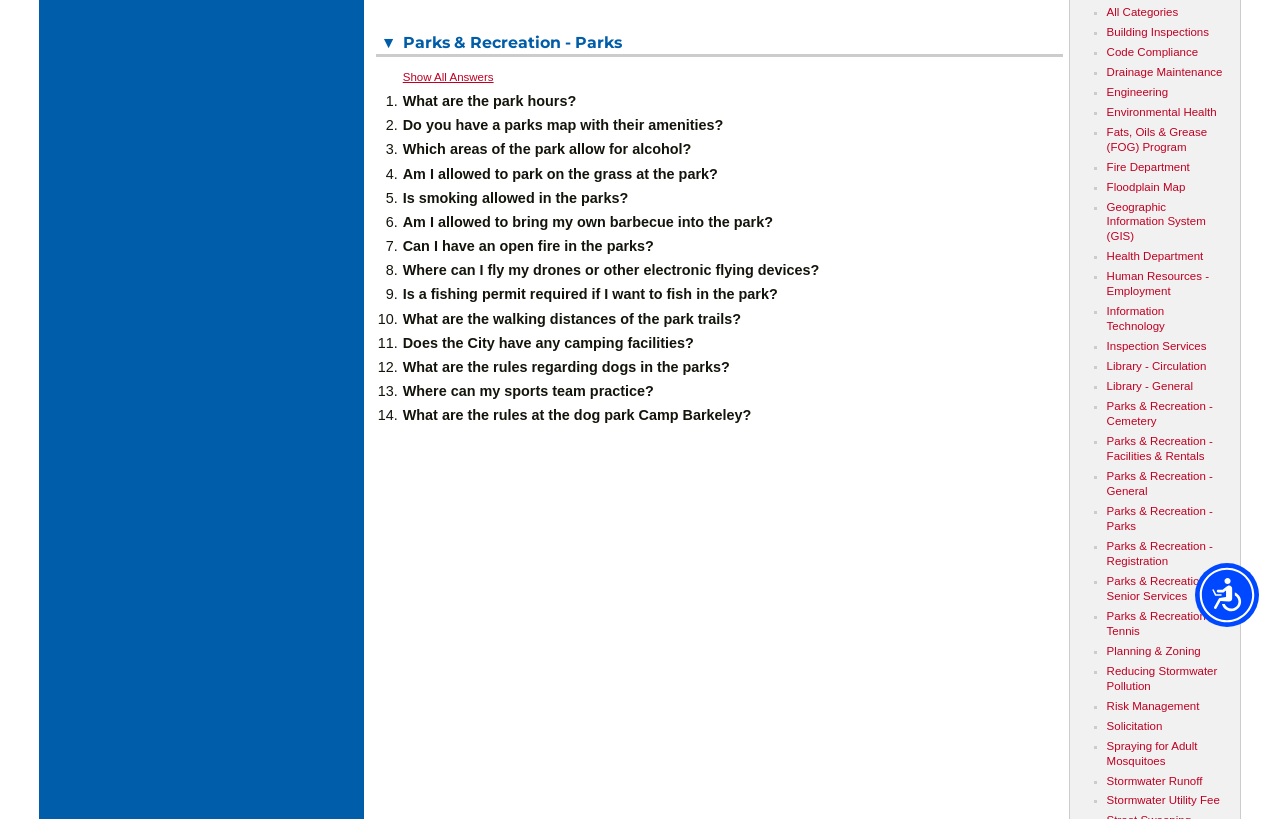Please find the bounding box for the UI component described as follows: "Human Resources - Employment".

[0.865, 0.33, 0.945, 0.363]